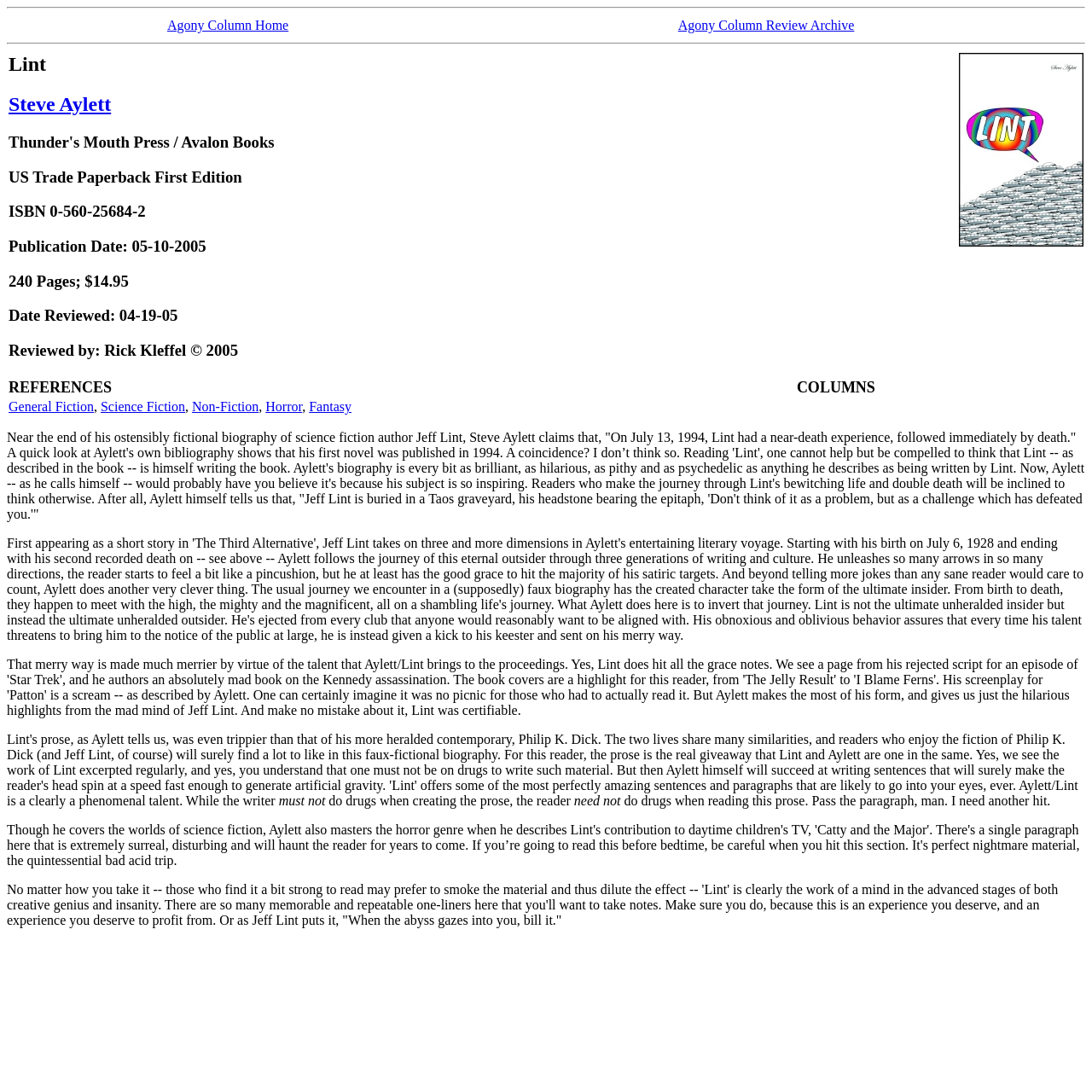What is the book title reviewed on this webpage?
Refer to the image and answer the question using a single word or phrase.

Lint